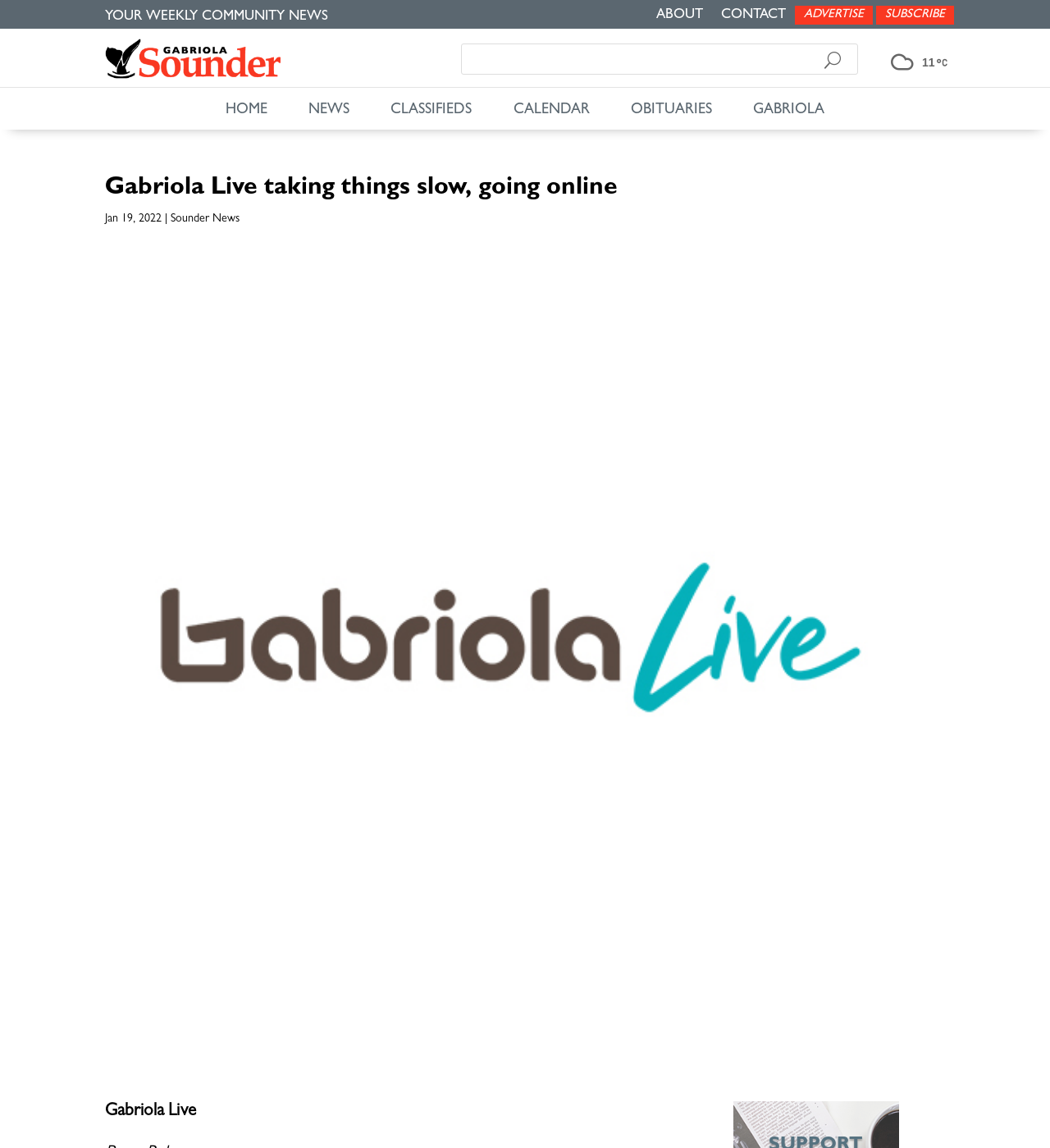Using the information from the screenshot, answer the following question thoroughly:
What is the date mentioned in the article?

I found the answer by looking at the static text element with the bounding box coordinates [0.1, 0.186, 0.154, 0.196], which contains the text 'Jan 19, 2022'.